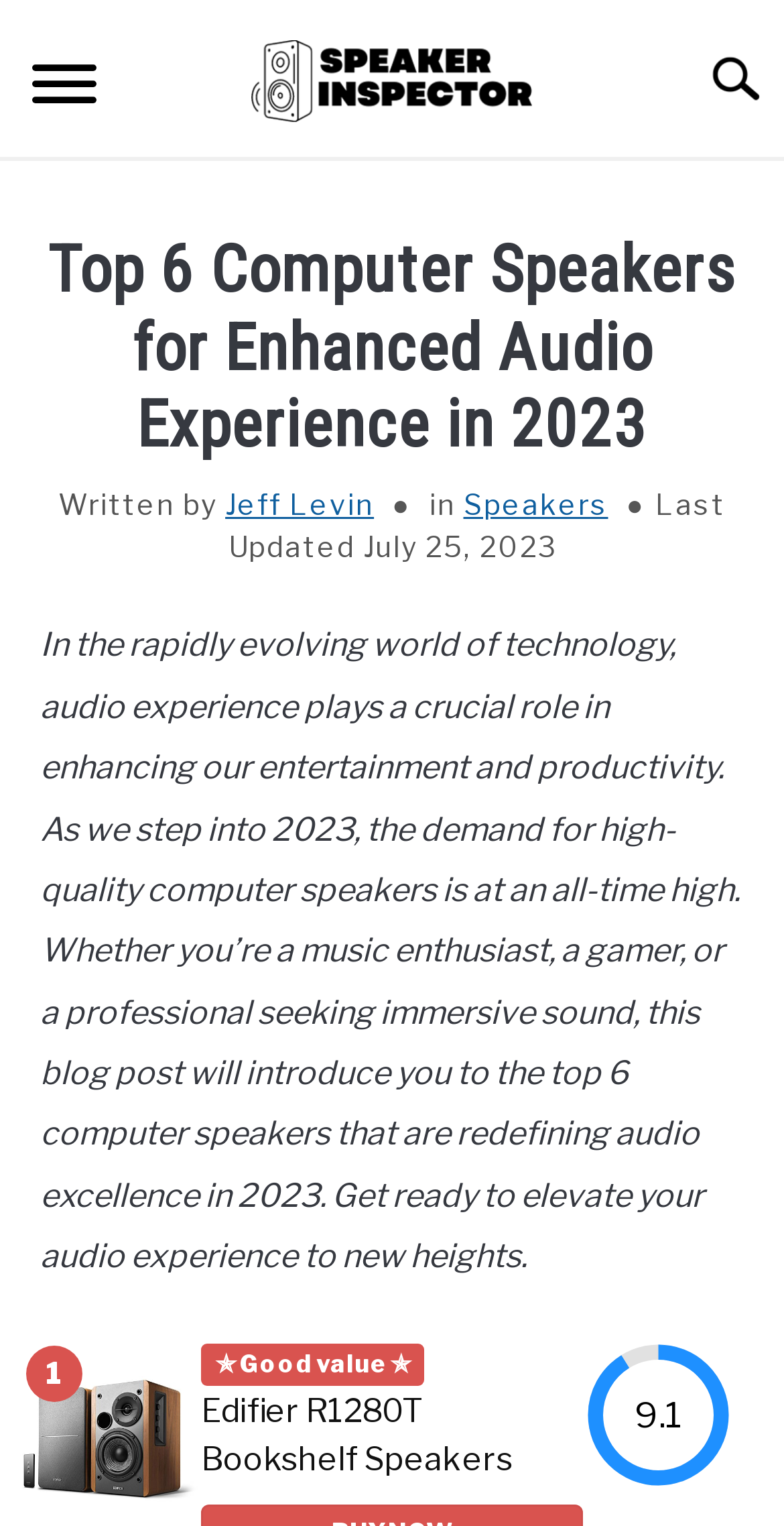Generate the main heading text from the webpage.

Top 6 Computer Speakers for Enhanced Audio Experience in 2023